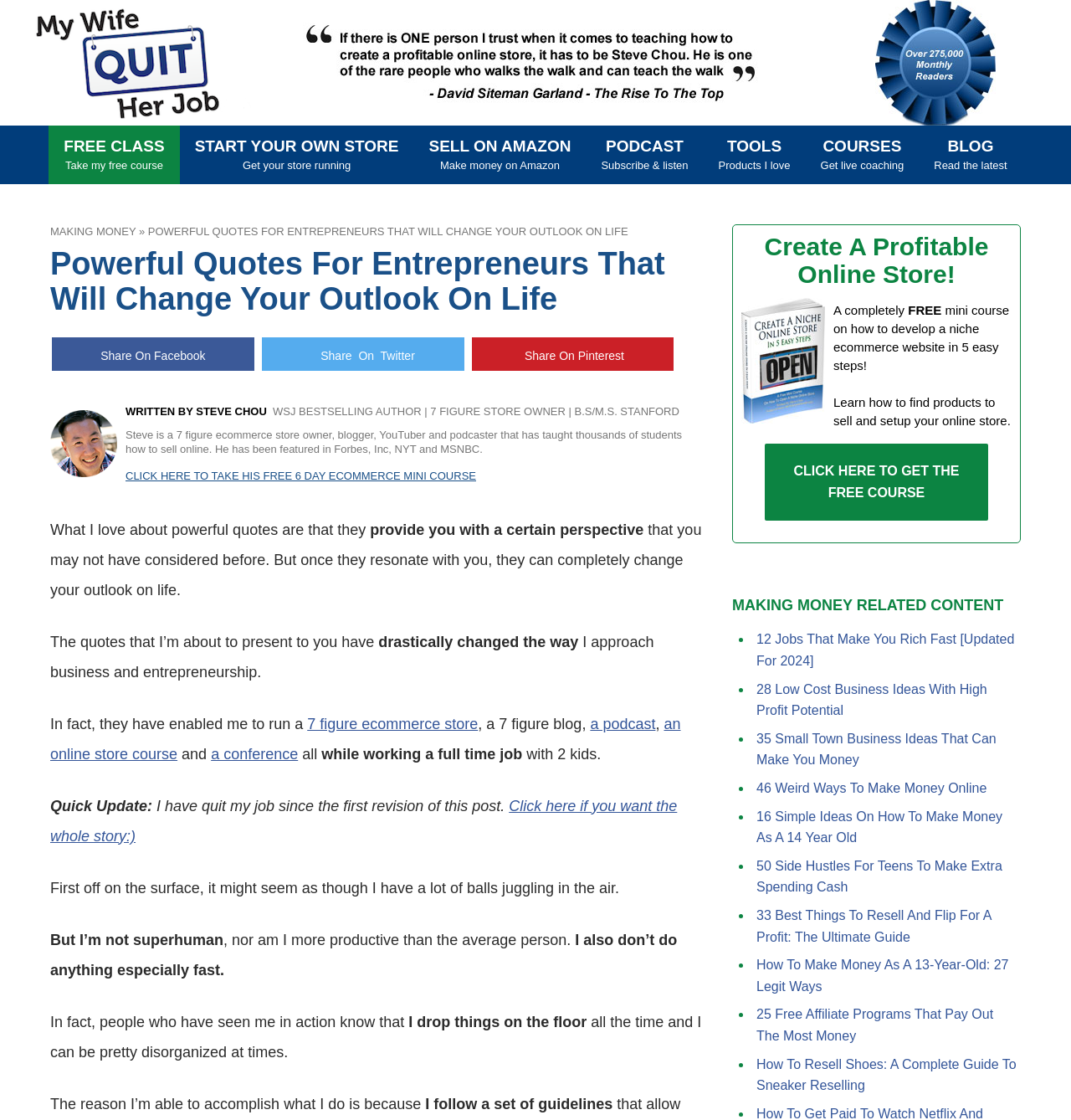What is the topic of the free mini course?
Please look at the screenshot and answer in one word or a short phrase.

how to develop a niche ecommerce website